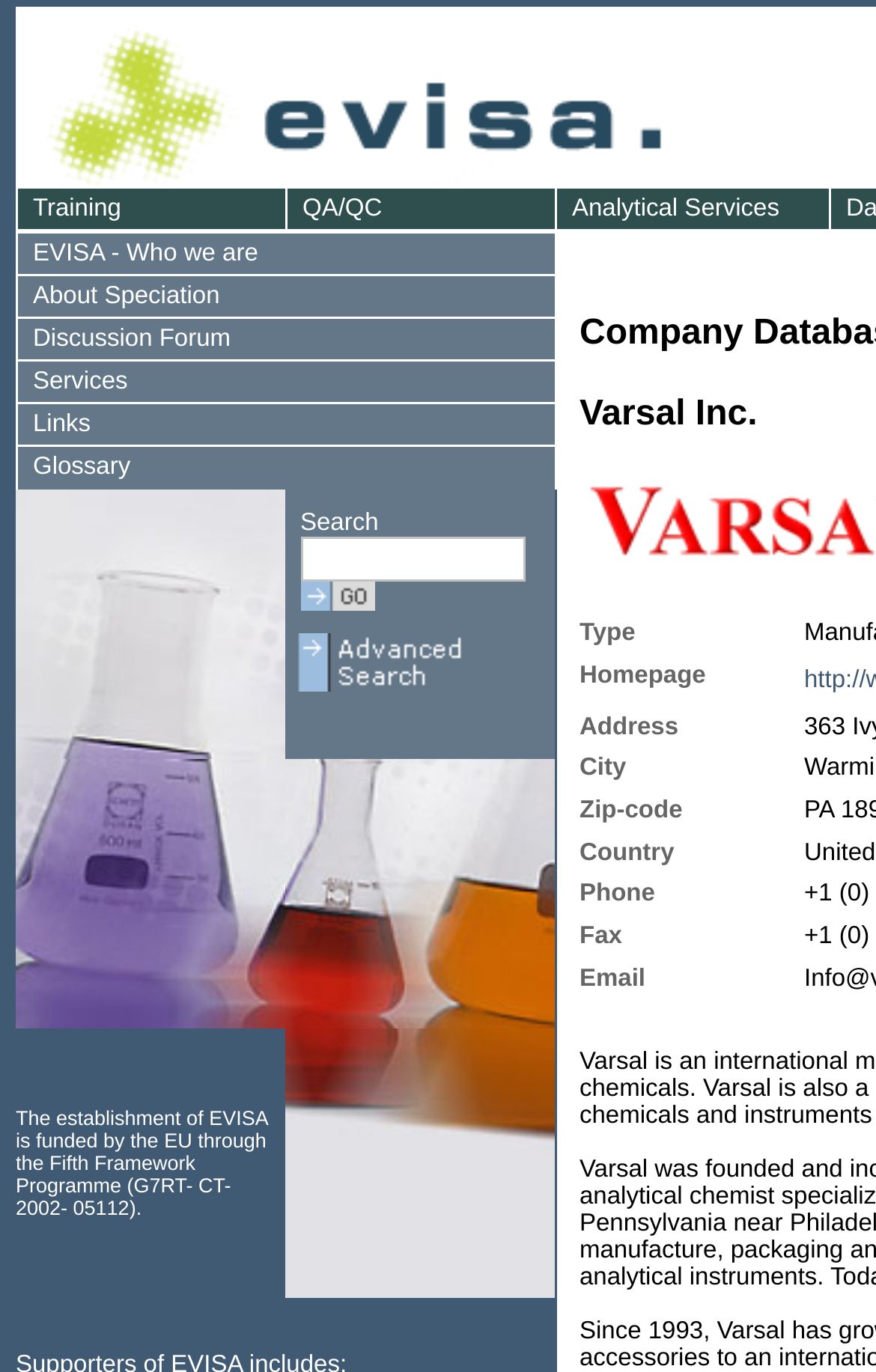Provide the bounding box coordinates of the UI element that matches the description: "input value="go" value="go"".

[0.343, 0.424, 0.427, 0.445]